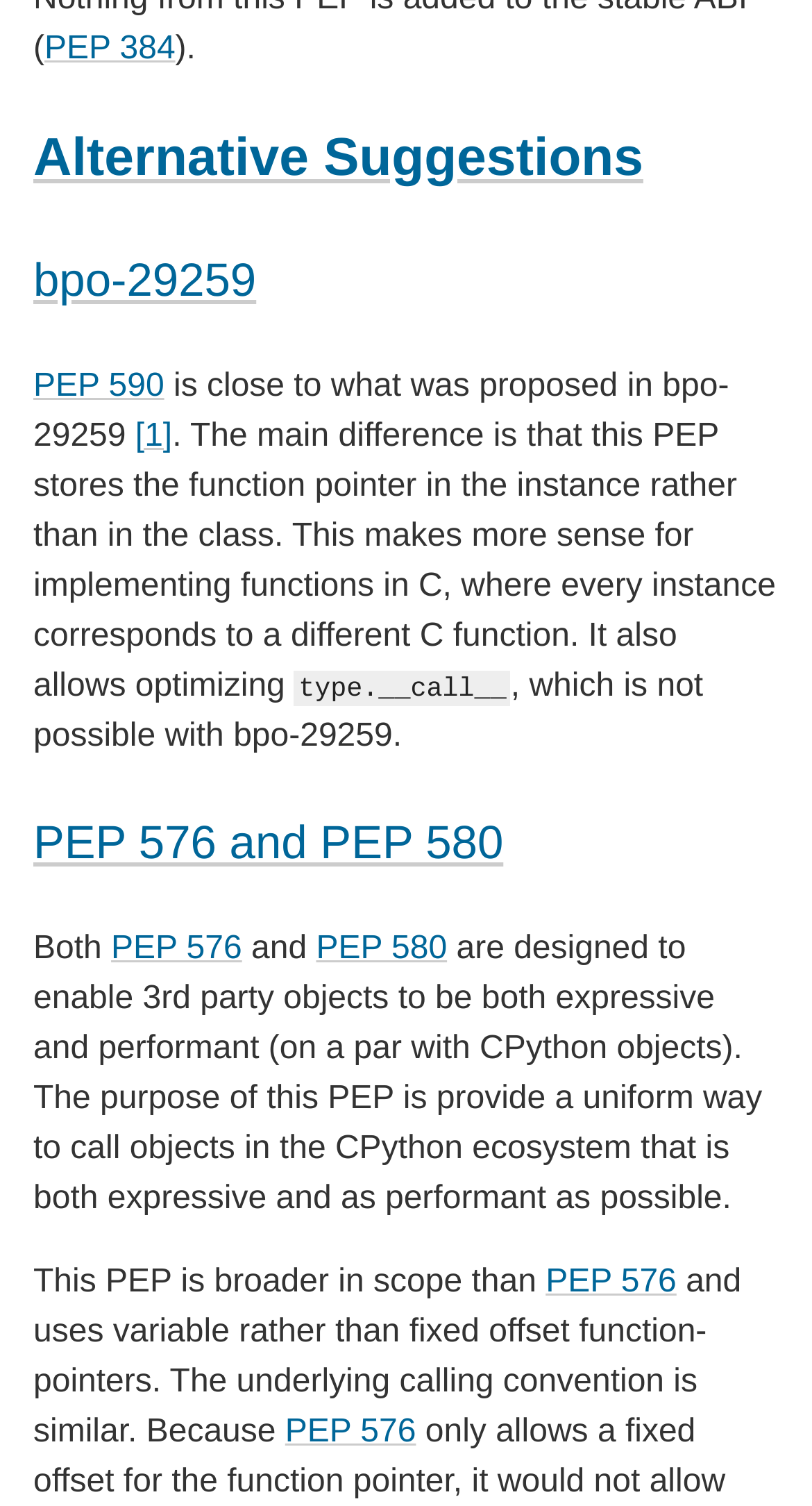Determine the bounding box coordinates for the element that should be clicked to follow this instruction: "Click on PEP 384 link". The coordinates should be given as four float numbers between 0 and 1, in the format [left, top, right, bottom].

[0.055, 0.02, 0.216, 0.044]